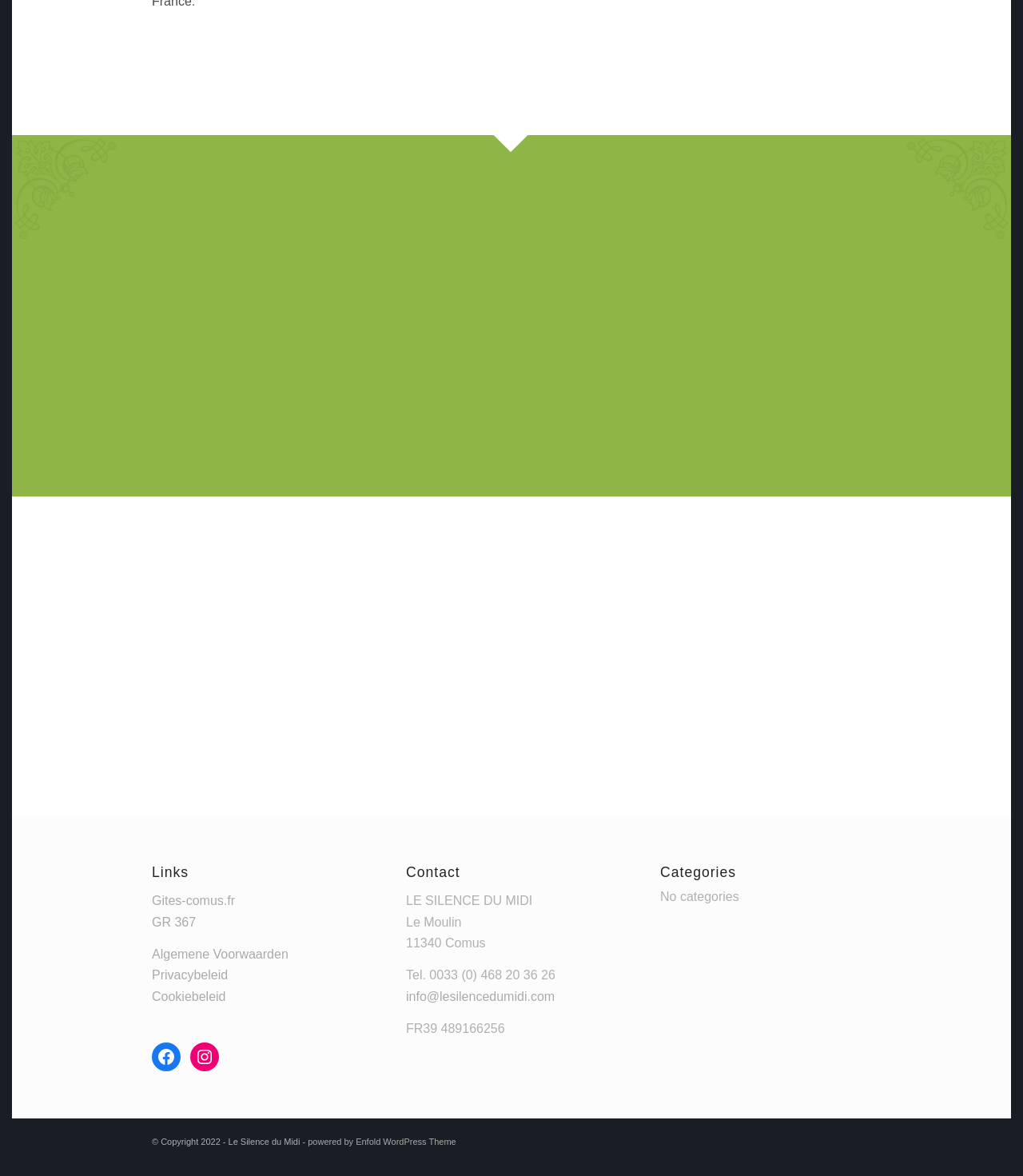Identify the bounding box for the described UI element: "our vacation domain".

[0.551, 0.272, 0.663, 0.284]